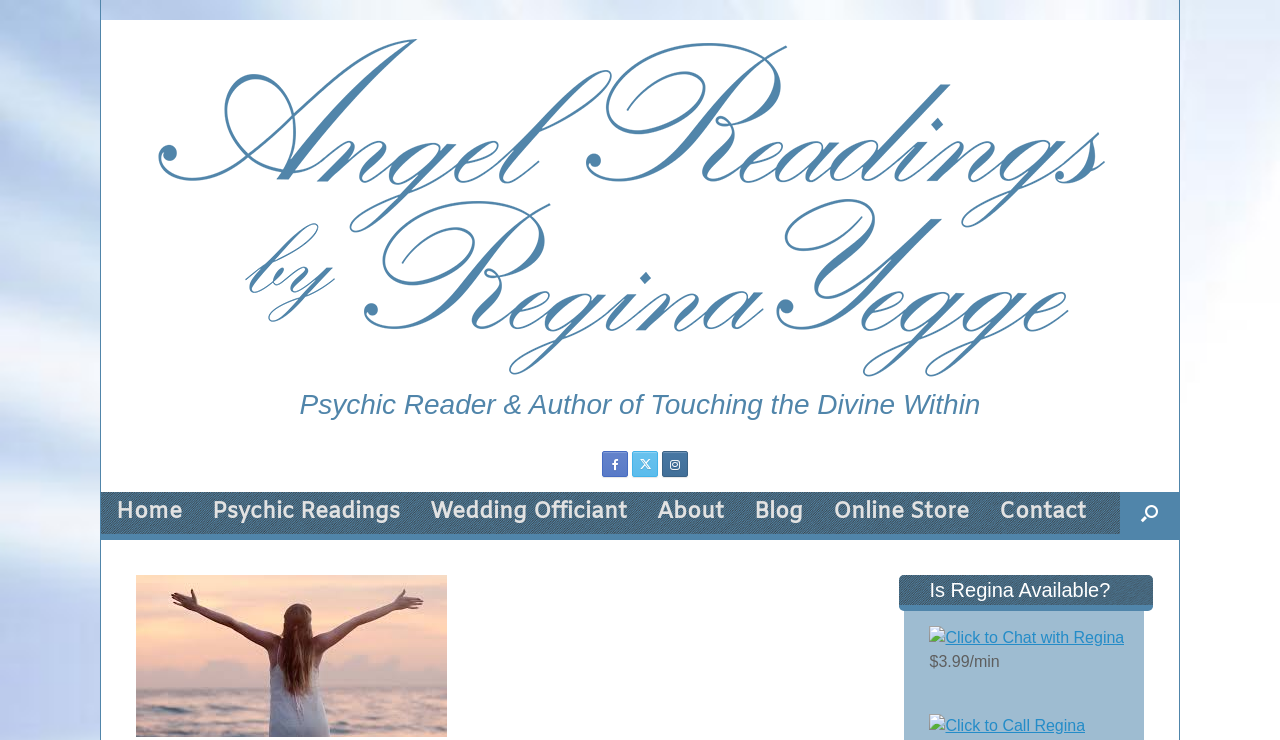Could you specify the bounding box coordinates for the clickable section to complete the following instruction: "Go to Home page"?

[0.079, 0.665, 0.154, 0.722]